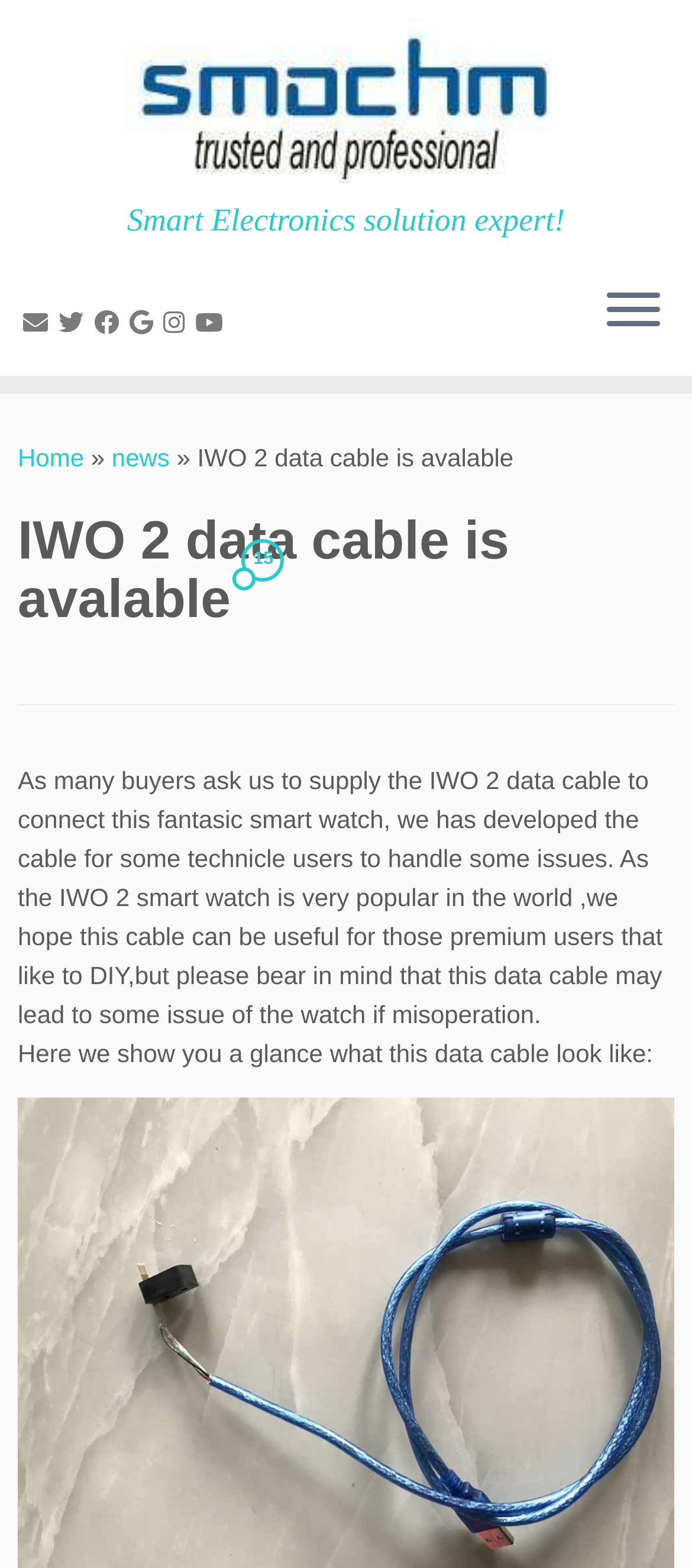Specify the bounding box coordinates of the area that needs to be clicked to achieve the following instruction: "Click on the link to learn more about the IWO 2 data cable".

[0.355, 0.352, 0.416, 0.391]